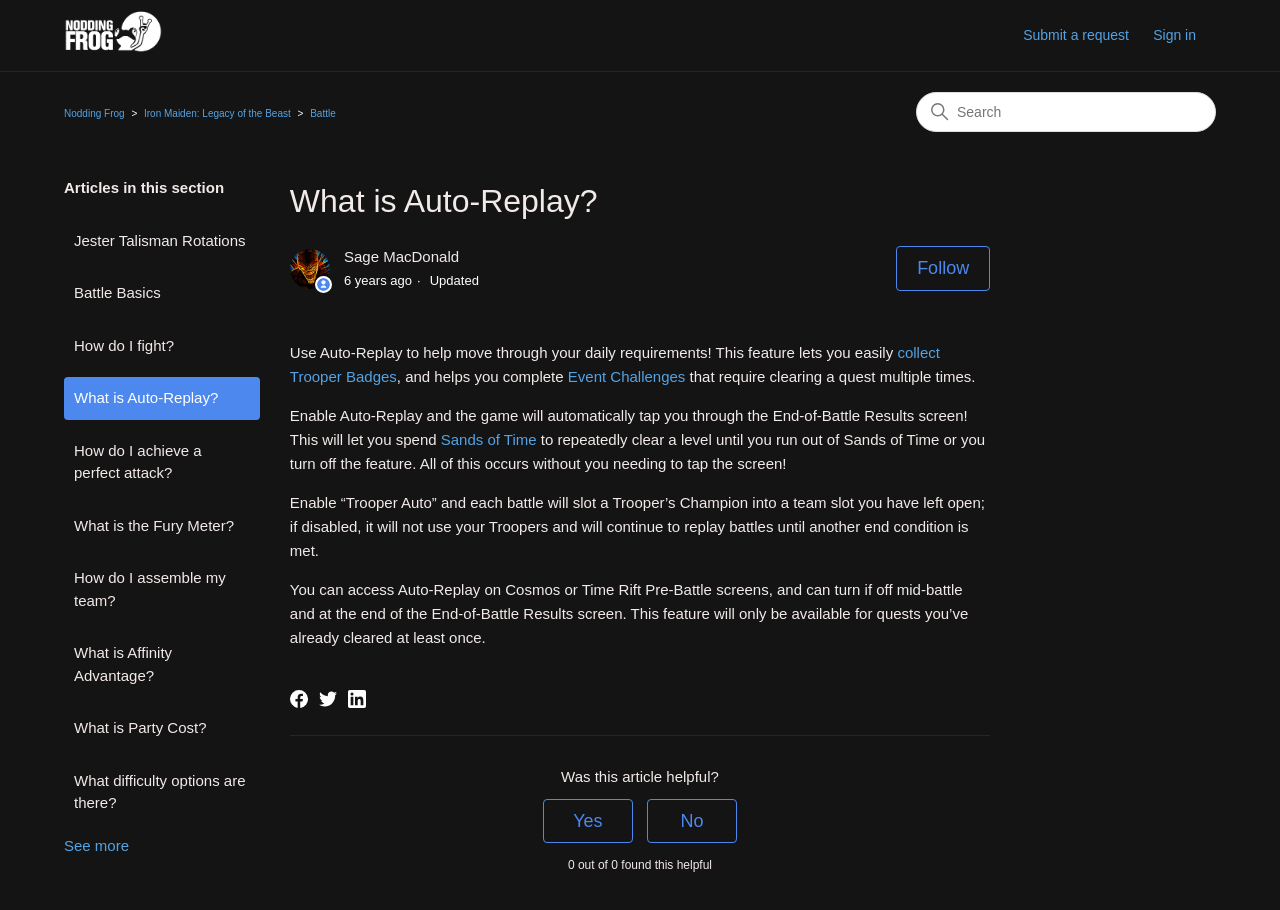Detail the features and information presented on the webpage.

This webpage is about the "What is Auto-Replay?" feature in the Iron Maiden: Legacy of the Beast game. At the top, there is a navigation bar with links to the Nodding Frog Help Center home page, Submit a request, and a Sign in button. Below the navigation bar, there is a list of game-related links, including Iron Maiden: Legacy of the Beast, Battle, and others.

On the left side of the page, there is a search bar with a list of related links, including Jester Talisman Rotations, Battle Basics, and How do I fight?. Below the search bar, there is a header section with the title "What is Auto-Replay?" and an image.

The main content of the page is divided into sections. The first section explains the Auto-Replay feature, which helps players complete daily requirements by automatically collecting Trooper Badges and completing Event Challenges. The section also mentions that the feature can be enabled on Cosmos or Time Rift Pre-Battle screens and can be turned off mid-battle.

The next section provides more details about the Auto-Replay feature, including the ability to use Sands of Time to repeatedly clear a level and the option to enable "Trooper Auto" to slot a Trooper's Champion into a team slot.

At the bottom of the page, there are social media links to share the page on Facebook, Twitter, and LinkedIn. There is also a section asking if the article was helpful, with Yes and No buttons, and a display of the number of people who found the article helpful.

Throughout the page, there are various images, links, and buttons that provide additional information and functionality.